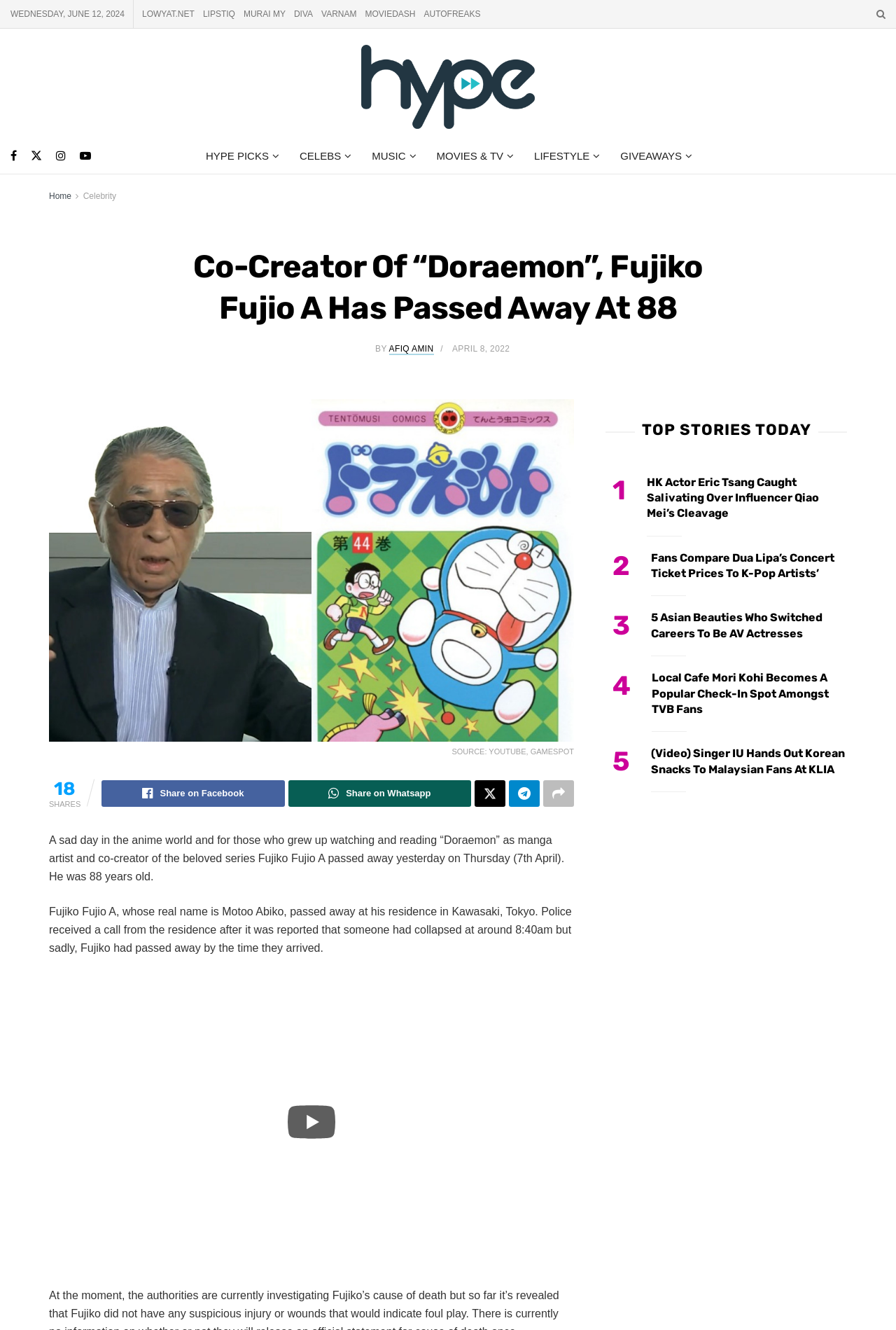Please identify the bounding box coordinates of the area that needs to be clicked to follow this instruction: "Read the article 'HK Actor Eric Tsang Caught Salivating Over Influencer Qiao Mei’s Cleavage'".

[0.722, 0.357, 0.945, 0.392]